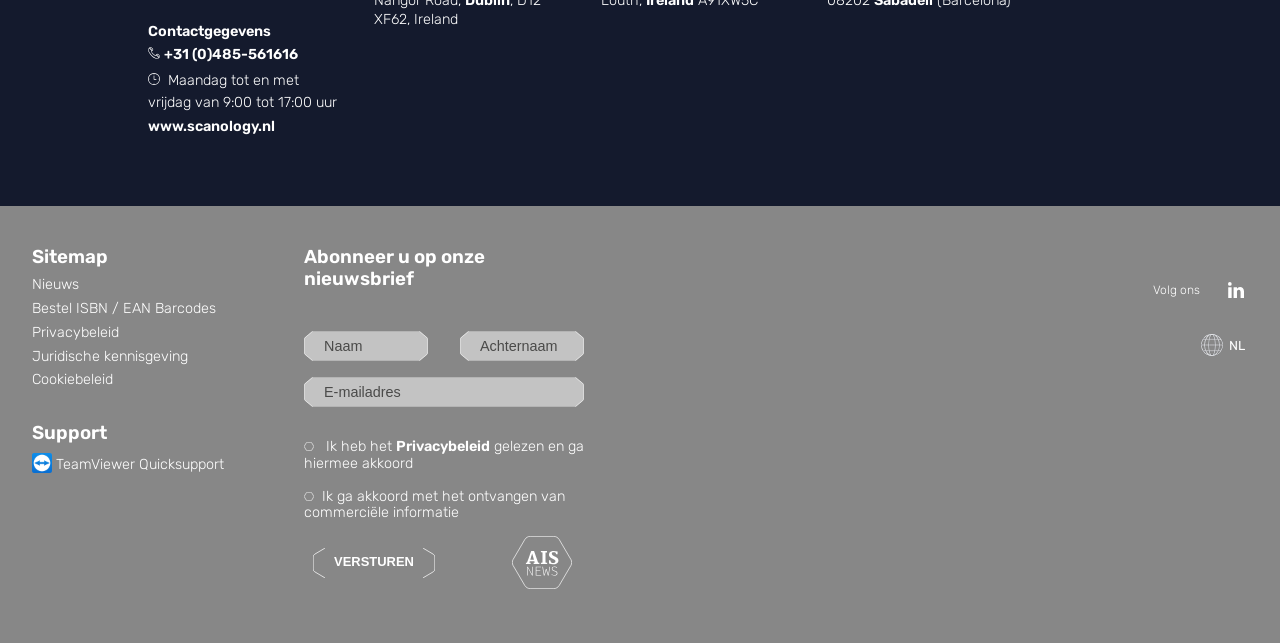Please determine the bounding box coordinates of the clickable area required to carry out the following instruction: "Subscribe to the newsletter". The coordinates must be four float numbers between 0 and 1, represented as [left, top, right, bottom].

[0.238, 0.852, 0.347, 0.898]